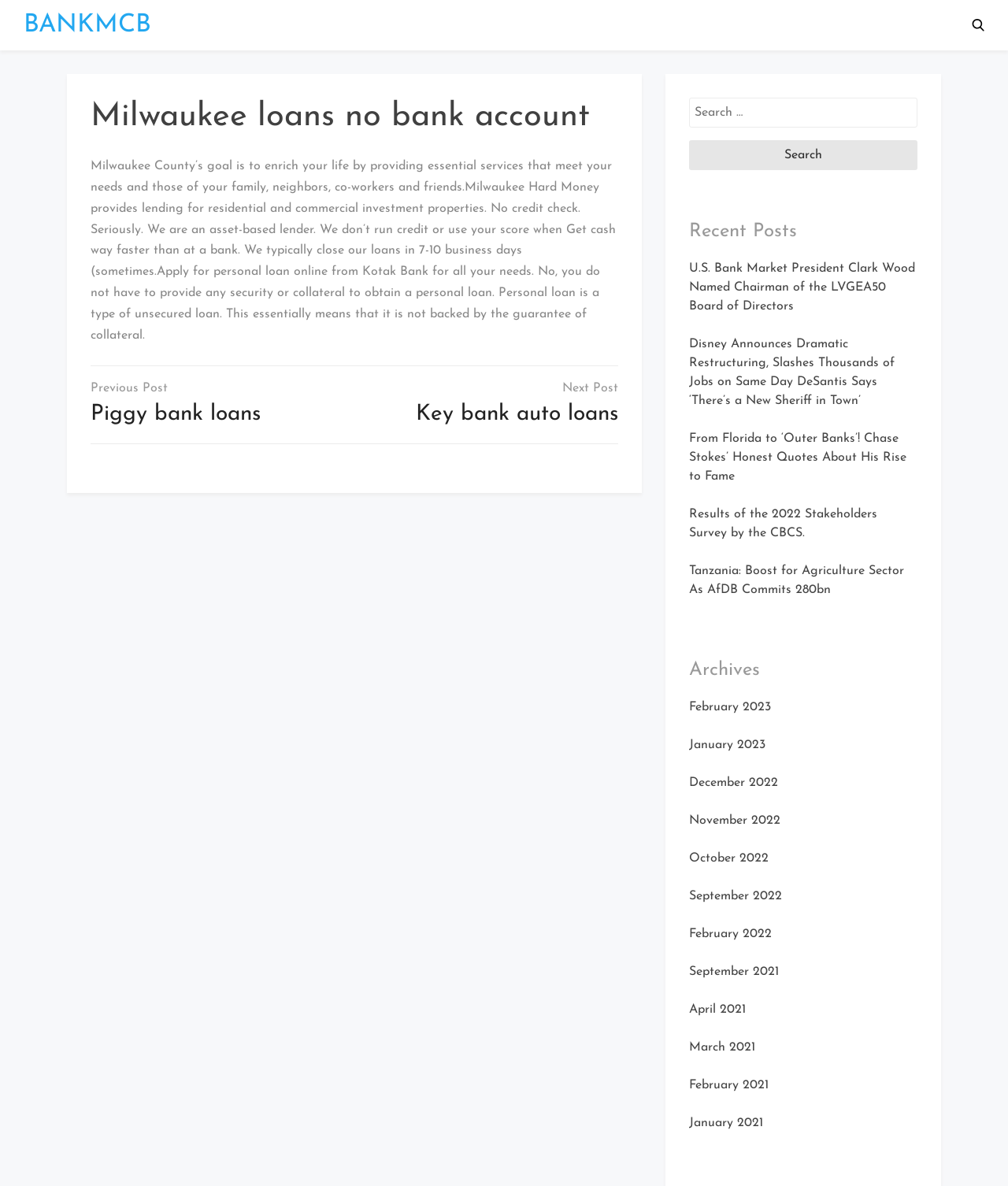Identify the bounding box for the UI element specified in this description: "February 2021". The coordinates must be four float numbers between 0 and 1, formatted as [left, top, right, bottom].

[0.684, 0.91, 0.762, 0.92]